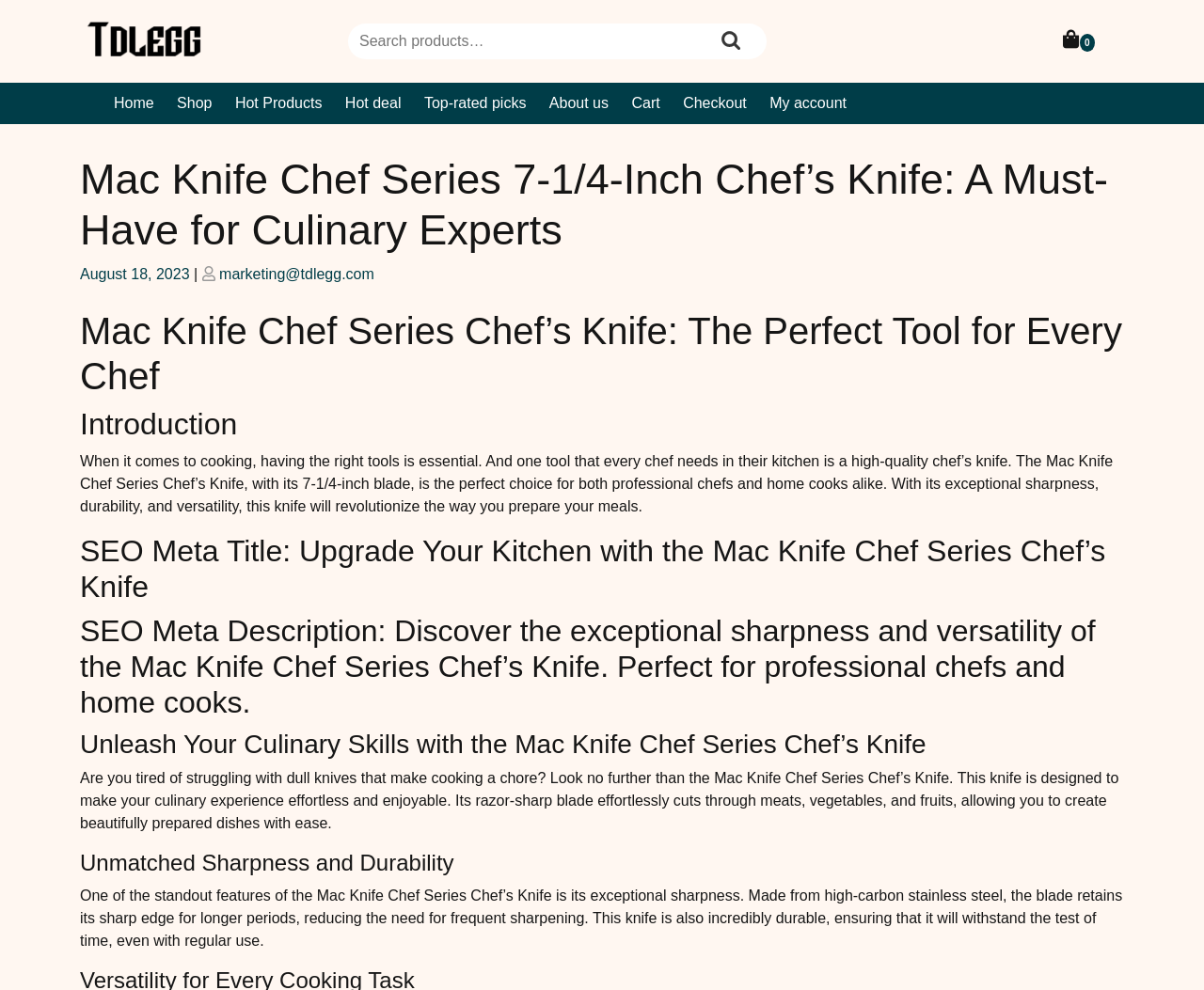Locate the bounding box coordinates of the region to be clicked to comply with the following instruction: "Click on the tdlegg link". The coordinates must be four float numbers between 0 and 1, in the form [left, top, right, bottom].

[0.066, 0.03, 0.187, 0.051]